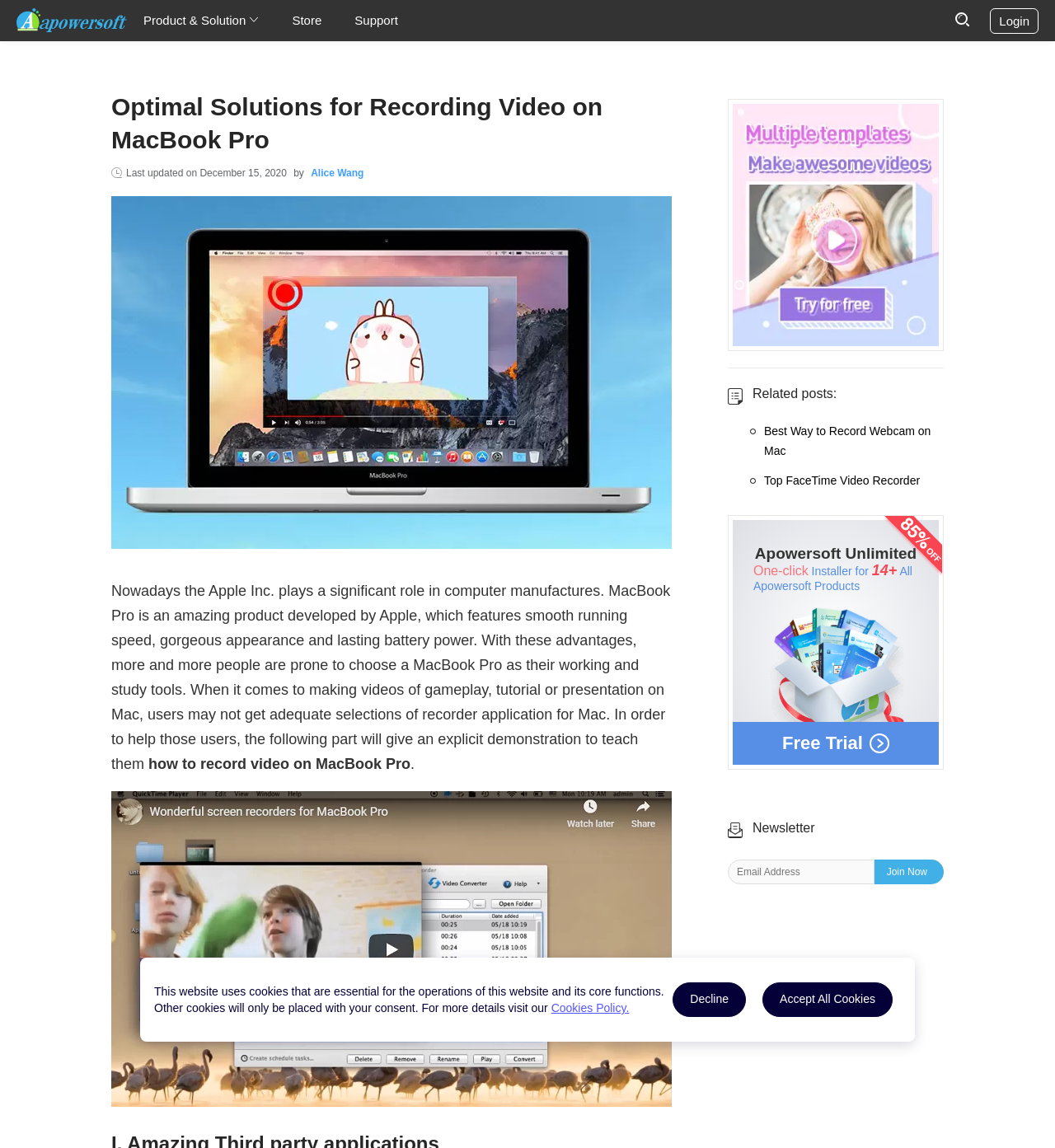Elaborate on the different components and information displayed on the webpage.

This webpage is about recording video on a MacBook Pro, specifically teaching users how to do so. At the top left corner, there is an Apowersoft logo, accompanied by a navigation menu with links to "Product & Solution", "Store", and "Support". On the top right corner, there is a login button and a small icon.

The main content of the webpage starts with a heading that reads "Optimal Solutions for Recording Video on MacBook Pro". Below this heading, there is a section that displays the date of the last update, the author's name, and a link to the author's profile.

The main article begins with a large image that takes up most of the width of the page, showing a MacBook Pro with a video recording interface. The article text is divided into several paragraphs, explaining the importance of MacBook Pro and the need for video recording software. The text is followed by a link to a related topic.

On the right side of the page, there is a section with a heading "Related posts:", which lists three links to other articles on similar topics. Below this section, there is a call-to-action button to try a product for free, accompanied by a brief description of the product.

Further down the page, there is a section with a heading "Newsletter", where users can input their email address to join a newsletter. There is also a section with a heading "Cookies Policy" that explains how the website uses cookies.

At the bottom of the page, there are two buttons: "Decline" and "Accept All Cookies", allowing users to choose their cookie preferences.